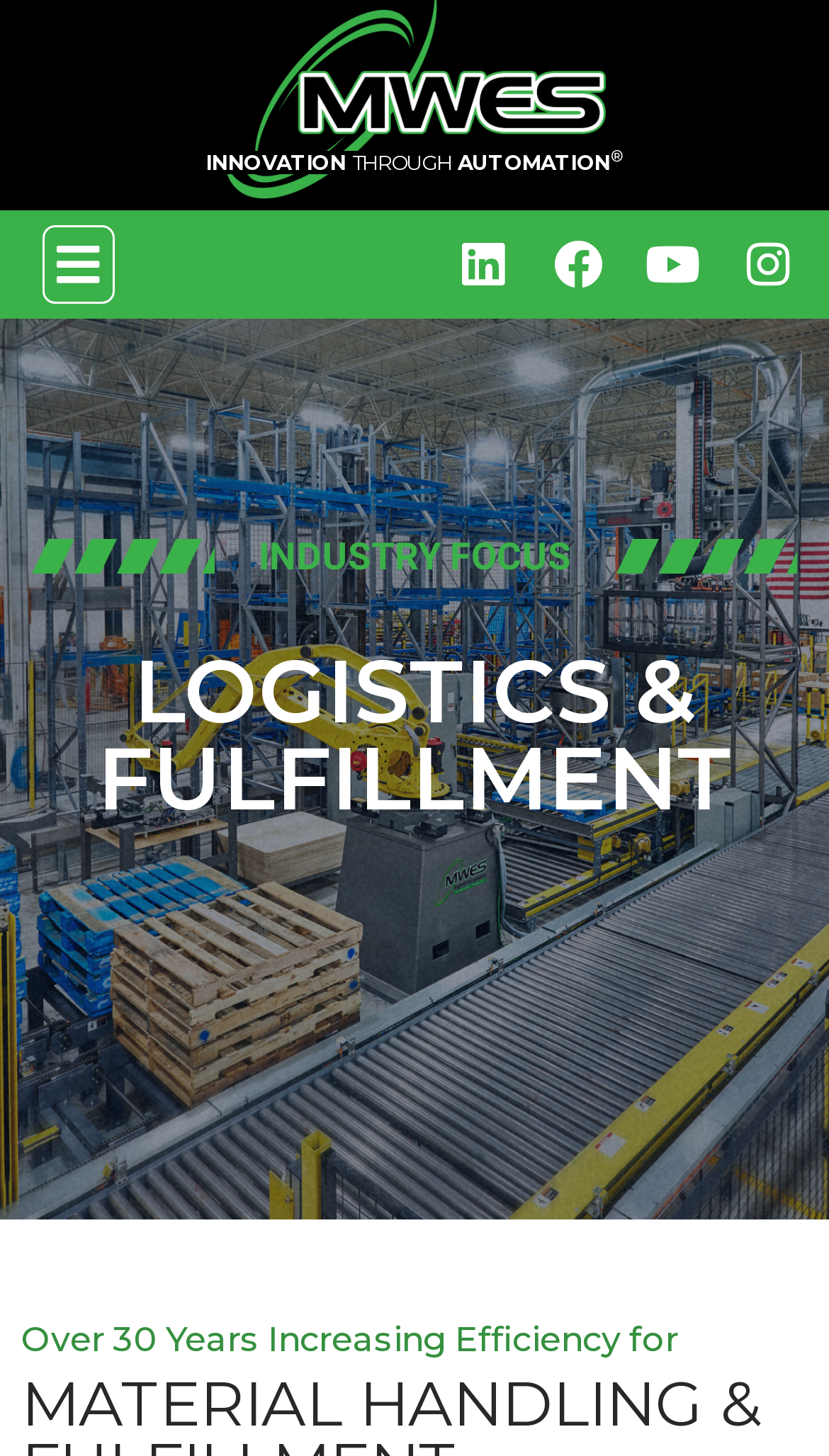What is the company's slogan?
Based on the image, provide a one-word or brief-phrase response.

INNOVATION THROUGH AUTOMATION